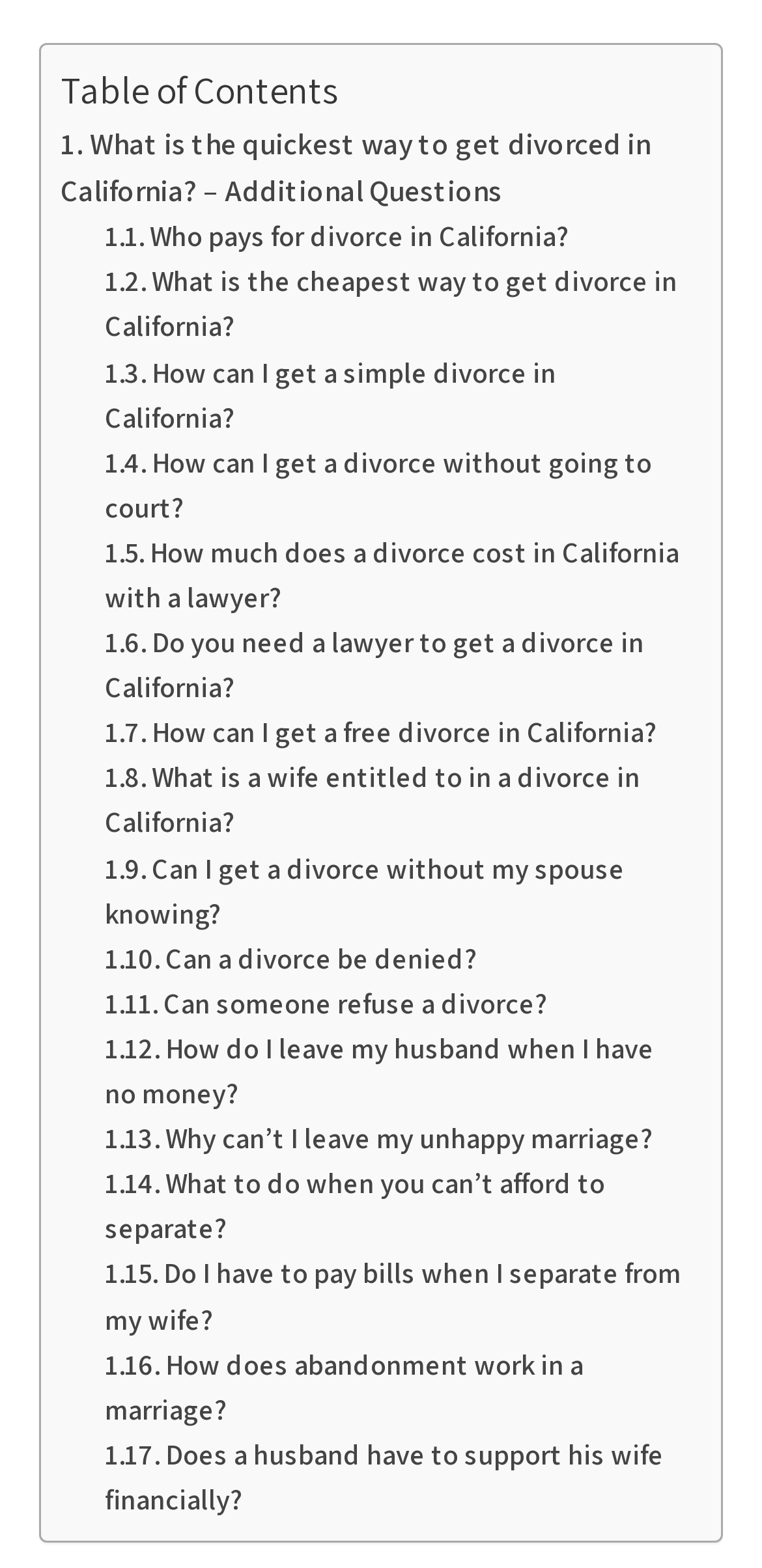Determine the bounding box coordinates of the element that should be clicked to execute the following command: "Check 'Do I have to pay bills when I separate from my wife?'".

[0.138, 0.8, 0.894, 0.852]